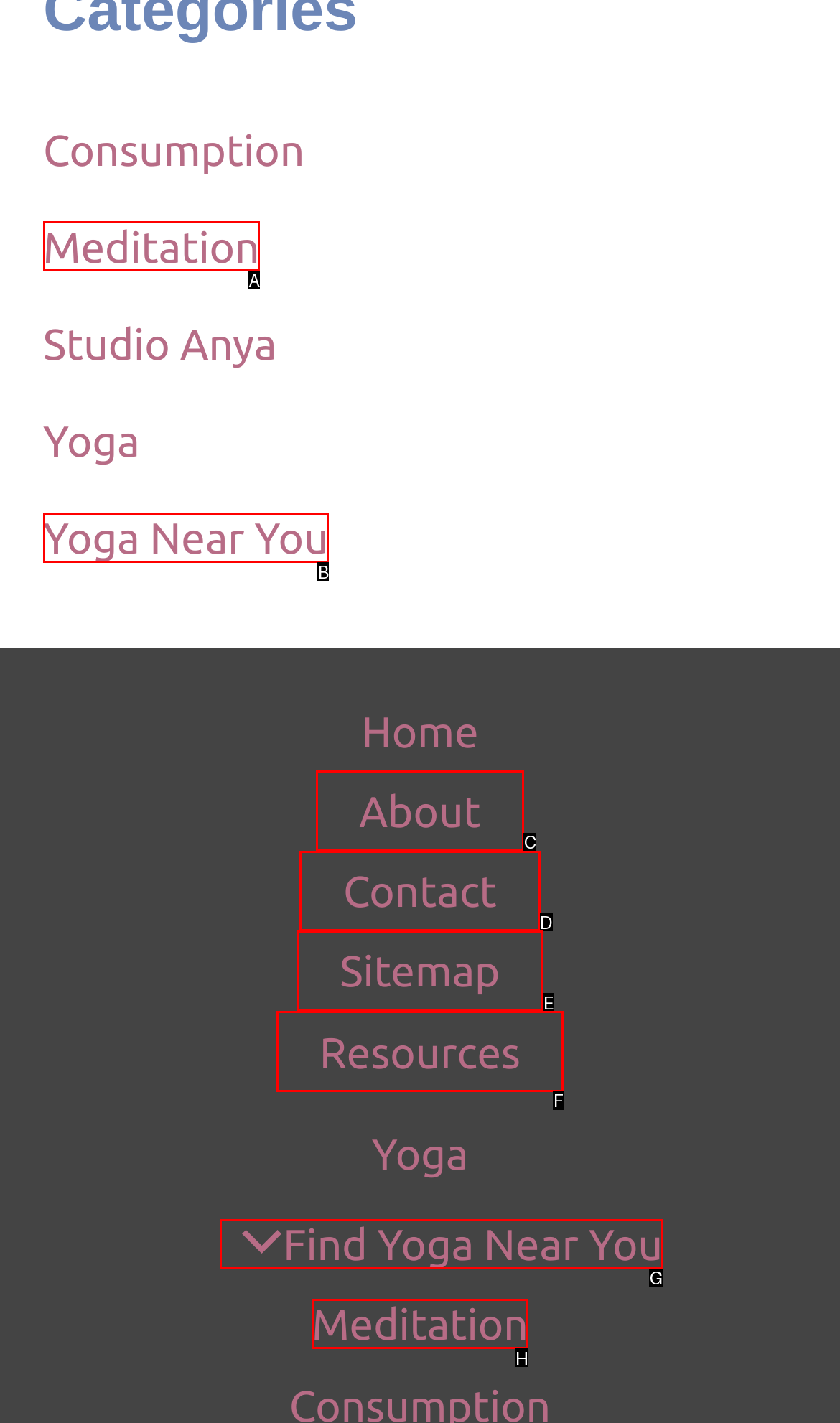Which HTML element should be clicked to complete the following task: Explore Meditation?
Answer with the letter corresponding to the correct choice.

H